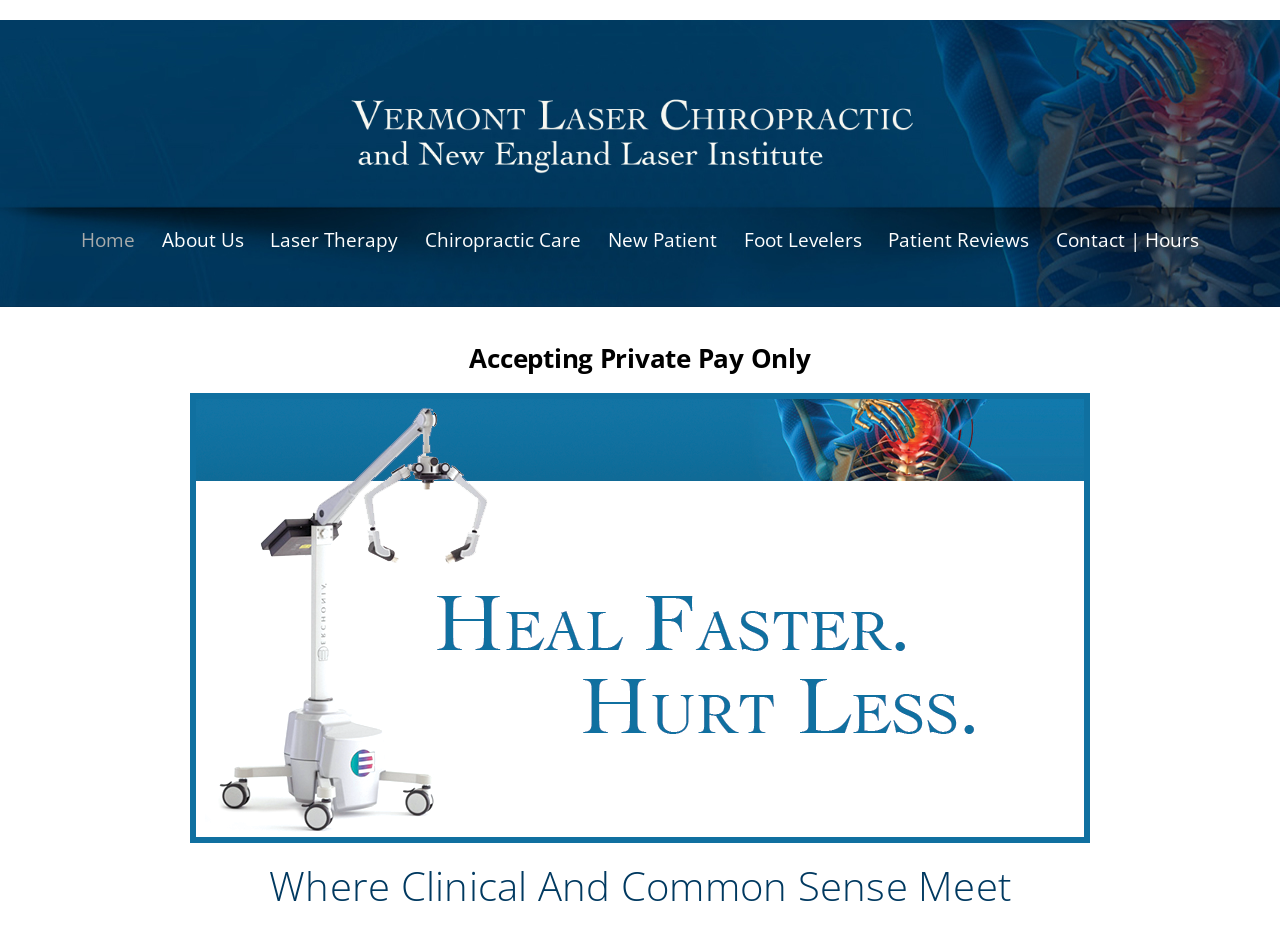Please find the bounding box coordinates for the clickable element needed to perform this instruction: "contact the office".

[0.816, 0.228, 0.946, 0.283]